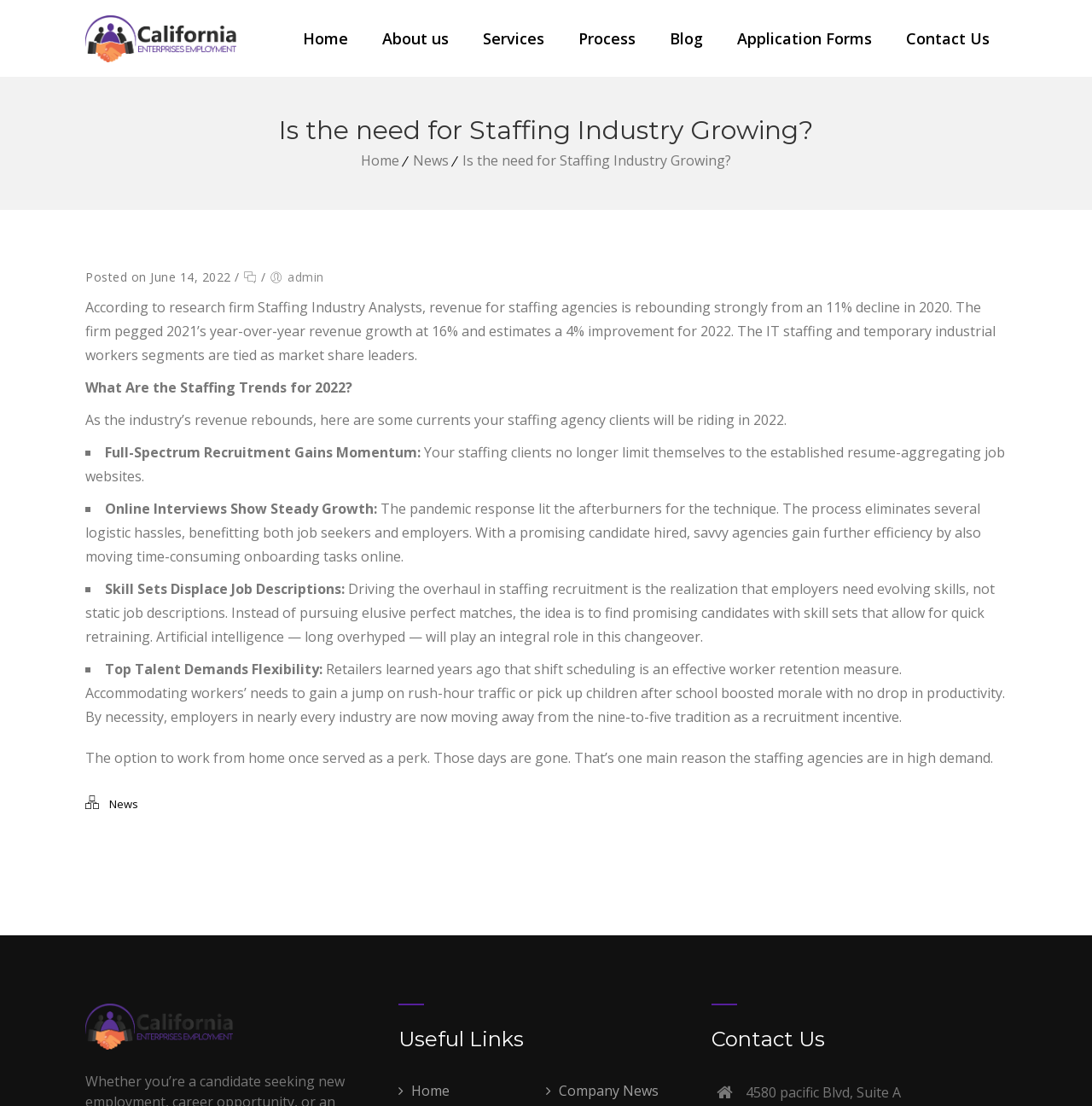Please answer the following question as detailed as possible based on the image: 
What is the address of the company?

I found the address of the company by looking at the bottom of the webpage, where it says '4580 Pacific Blvd, Suite A'.